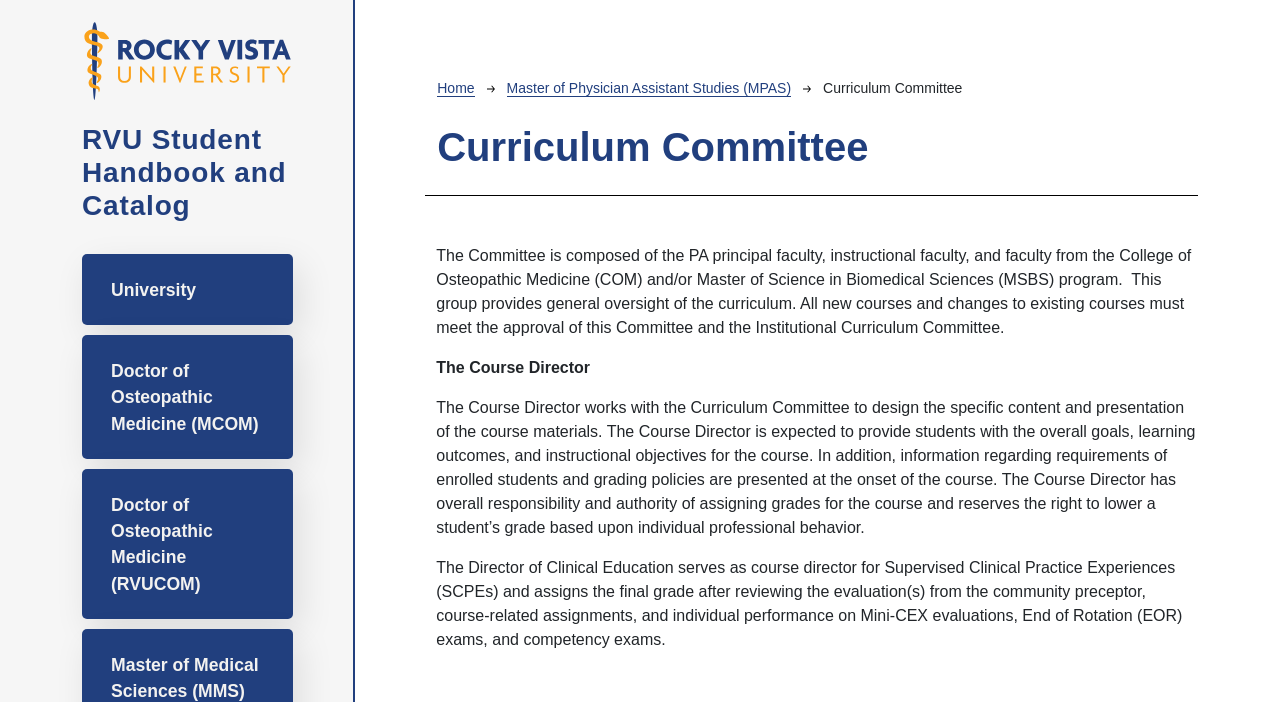Generate a comprehensive description of the webpage.

The webpage is about the Curriculum Committee of Rocky Vista University. At the top left, there is a link to the university's catalog, accompanied by a small image. Next to it, there is a static text "RVU Student Handbook and Catalog". Below these elements, there is a main navigation section with links to "University", "Doctor of Osteopathic Medicine (MCOM)", and "Doctor of Osteopathic Medicine (RVUCOM)".

The main content of the page is an article that takes up most of the screen. It has a breadcrumb navigation at the top, which shows the path "Home" > "Master of Physician Assistant Studies (MPAS)" > "Curriculum Committee". Below the breadcrumb, there is a heading "Curriculum Committee".

The main content of the article is divided into three sections. The first section describes the composition and role of the Curriculum Committee, which is responsible for overseeing the curriculum and approving new courses and changes to existing ones. This section is located at the top of the article, spanning about half of the screen width.

The second section, located below the first one, describes the role of the Course Director, who works with the Curriculum Committee to design course materials and is responsible for assigning grades.

The third section, located at the bottom of the article, describes the role of the Director of Clinical Education, who serves as the course director for Supervised Clinical Practice Experiences and assigns final grades based on evaluations and assignments.